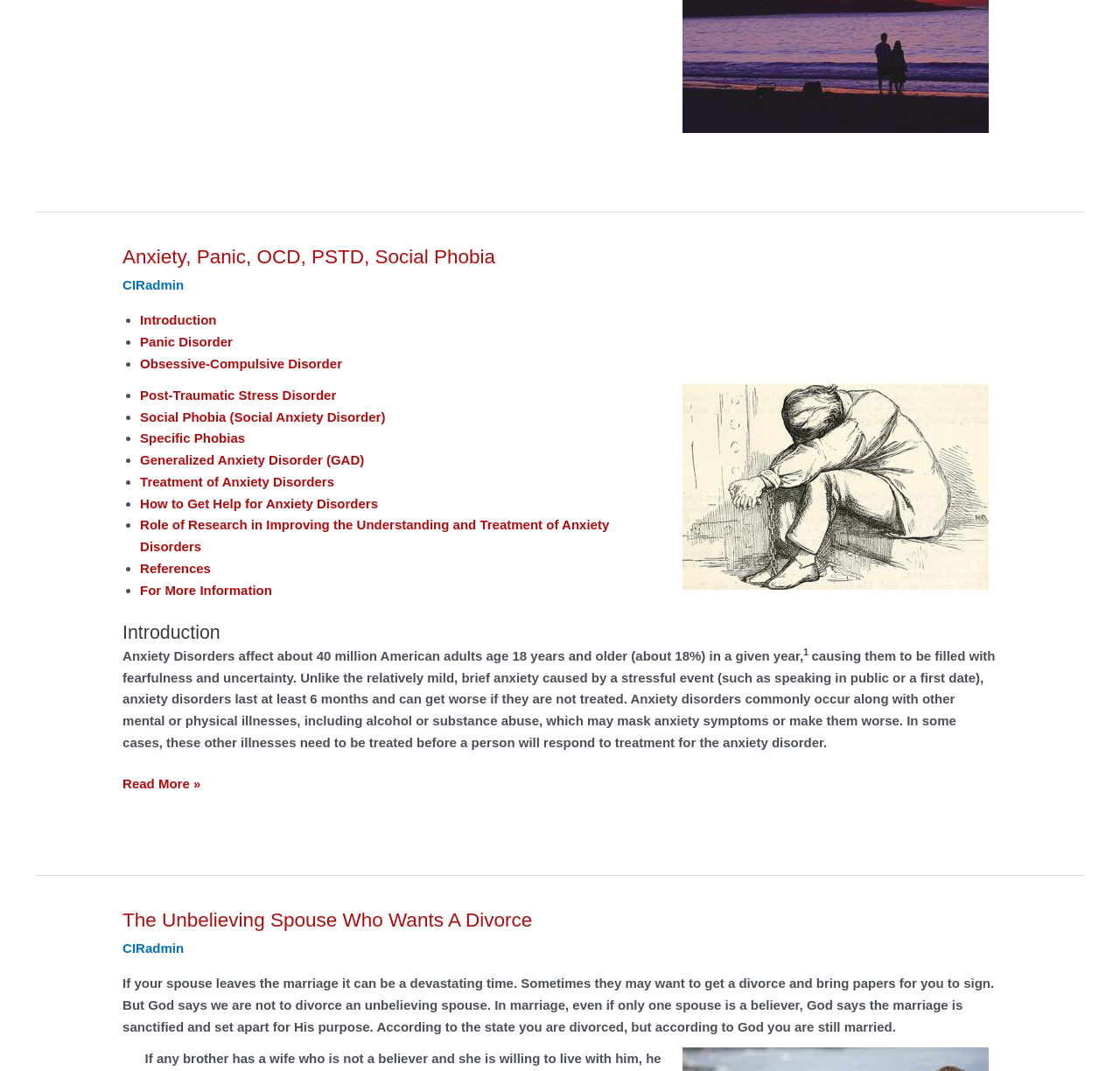What is the percentage of American adults affected by anxiety disorders?
Provide an in-depth and detailed answer to the question.

According to the StaticText element, 'Anxiety Disorders affect about 40 million American adults age 18 years and older (about 18%) in a given year,' which indicates that 18% of American adults are affected by anxiety disorders.